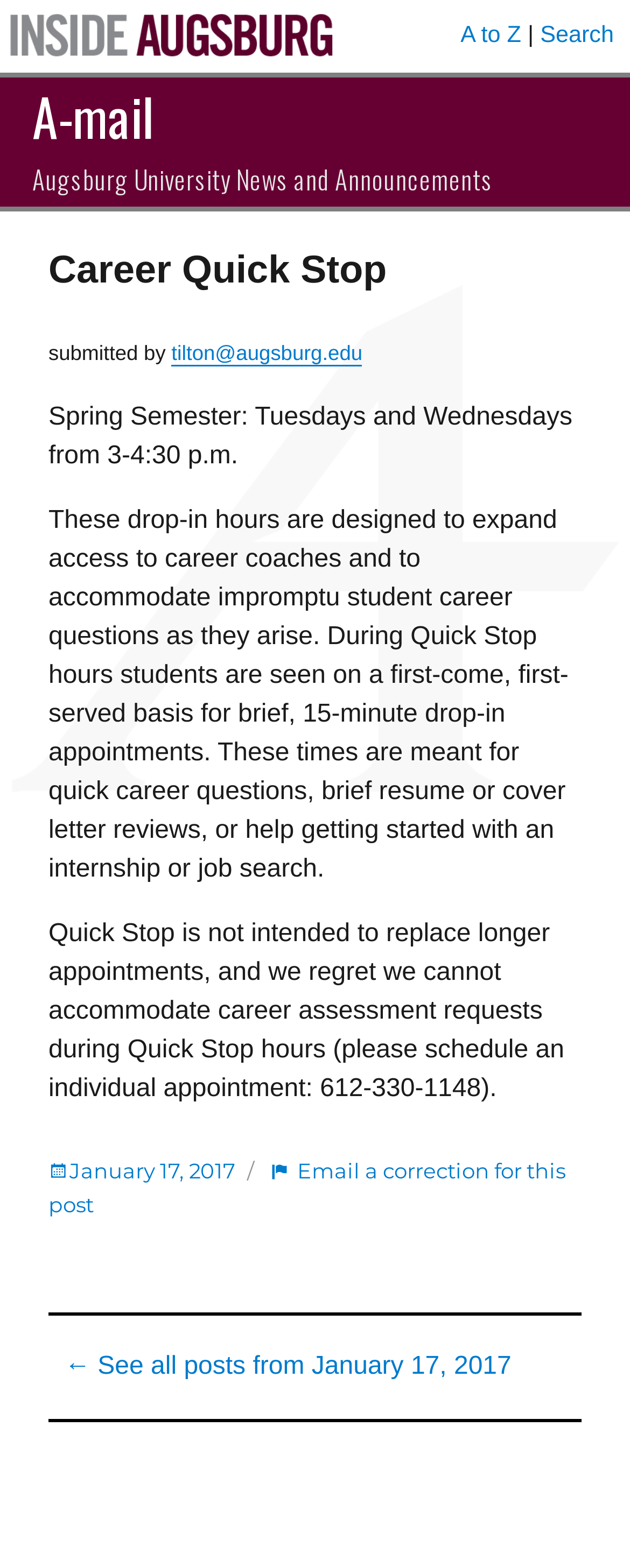What is the text of the webpage's headline?

Career Quick Stop